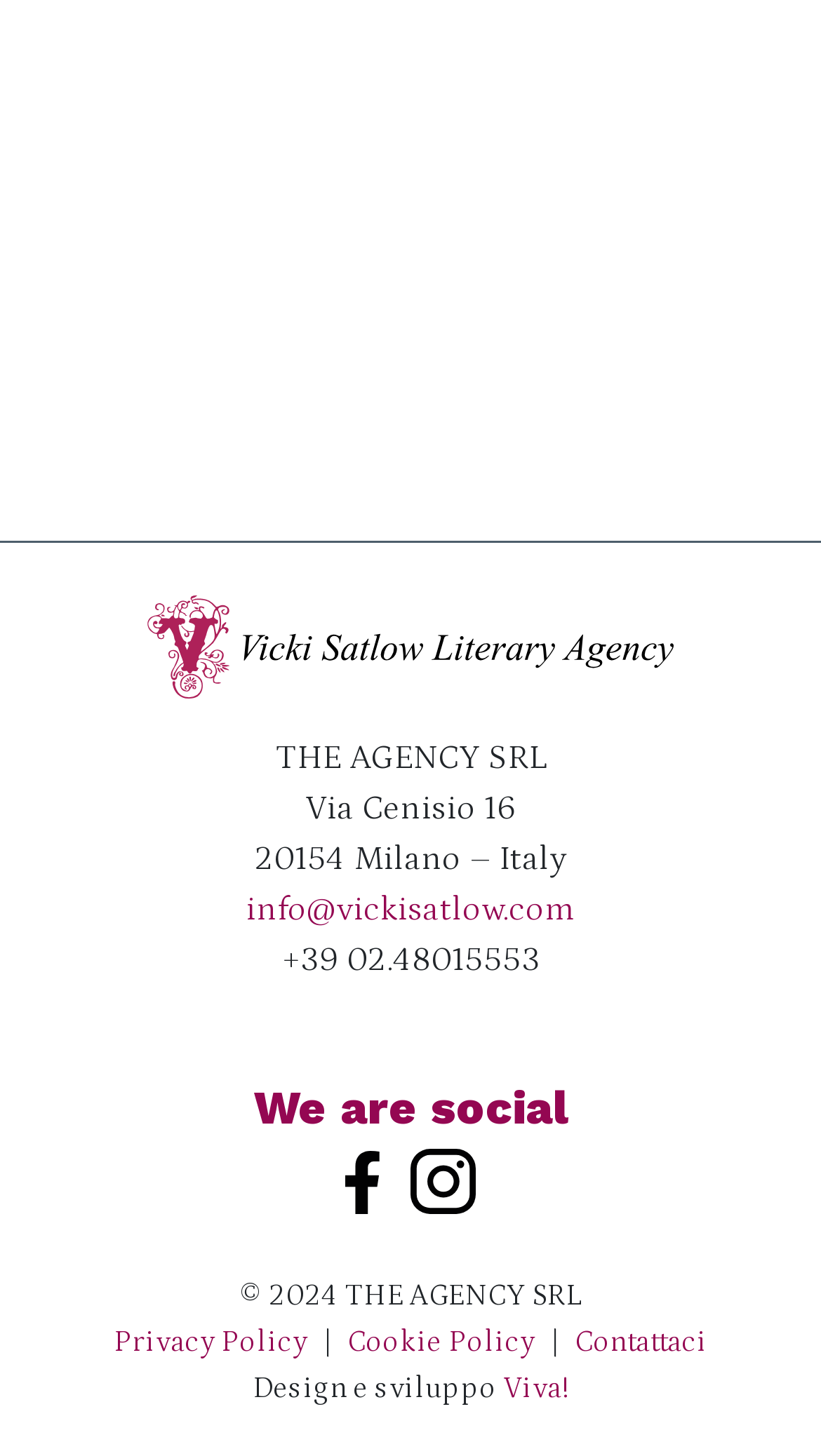What is the company name?
Using the visual information from the image, give a one-word or short-phrase answer.

THE AGENCY SRL